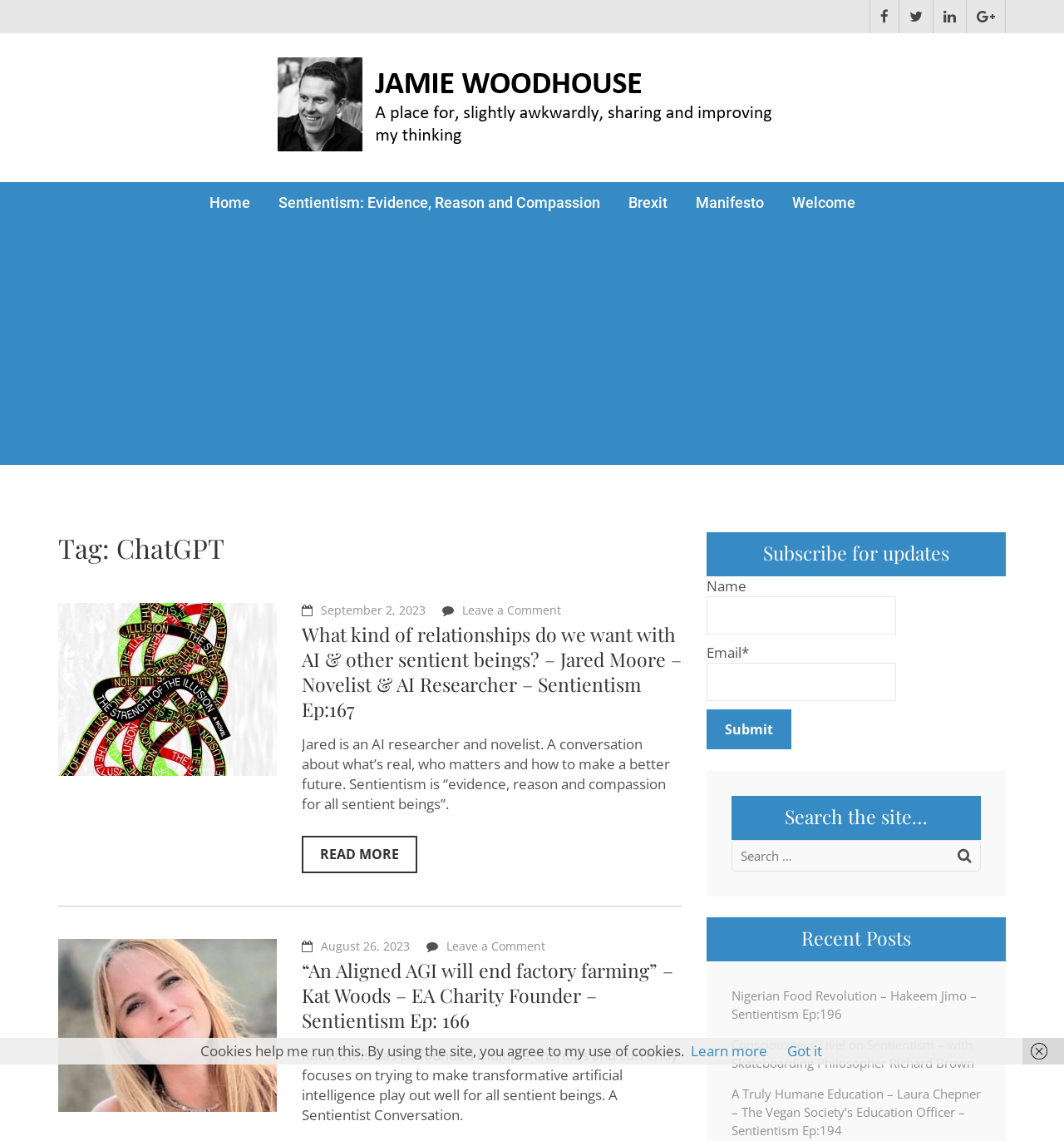How many recent posts are listed on the webpage?
Please use the image to provide a one-word or short phrase answer.

3